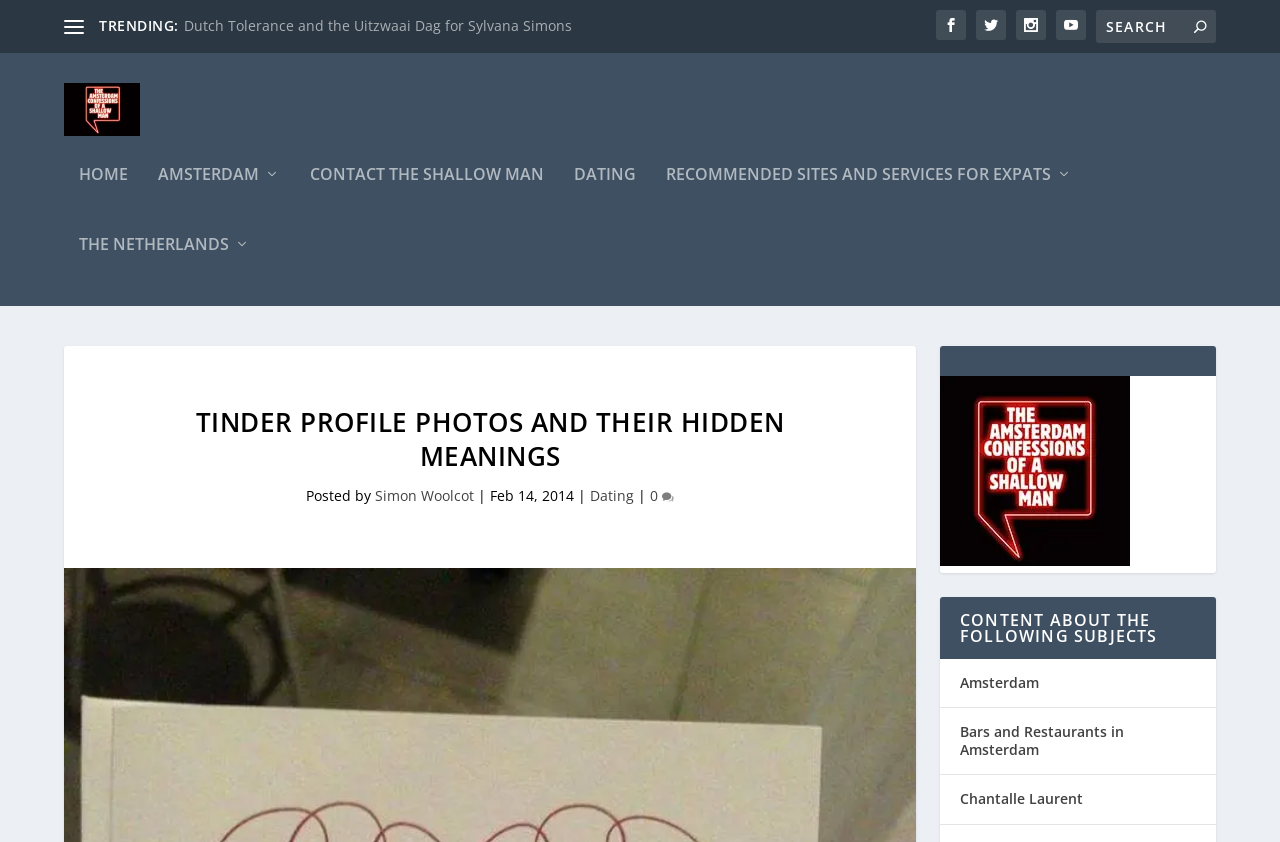Provide the bounding box coordinates of the HTML element described as: "HOME". The bounding box coordinates should be four float numbers between 0 and 1, i.e., [left, top, right, bottom].

[0.062, 0.21, 0.1, 0.293]